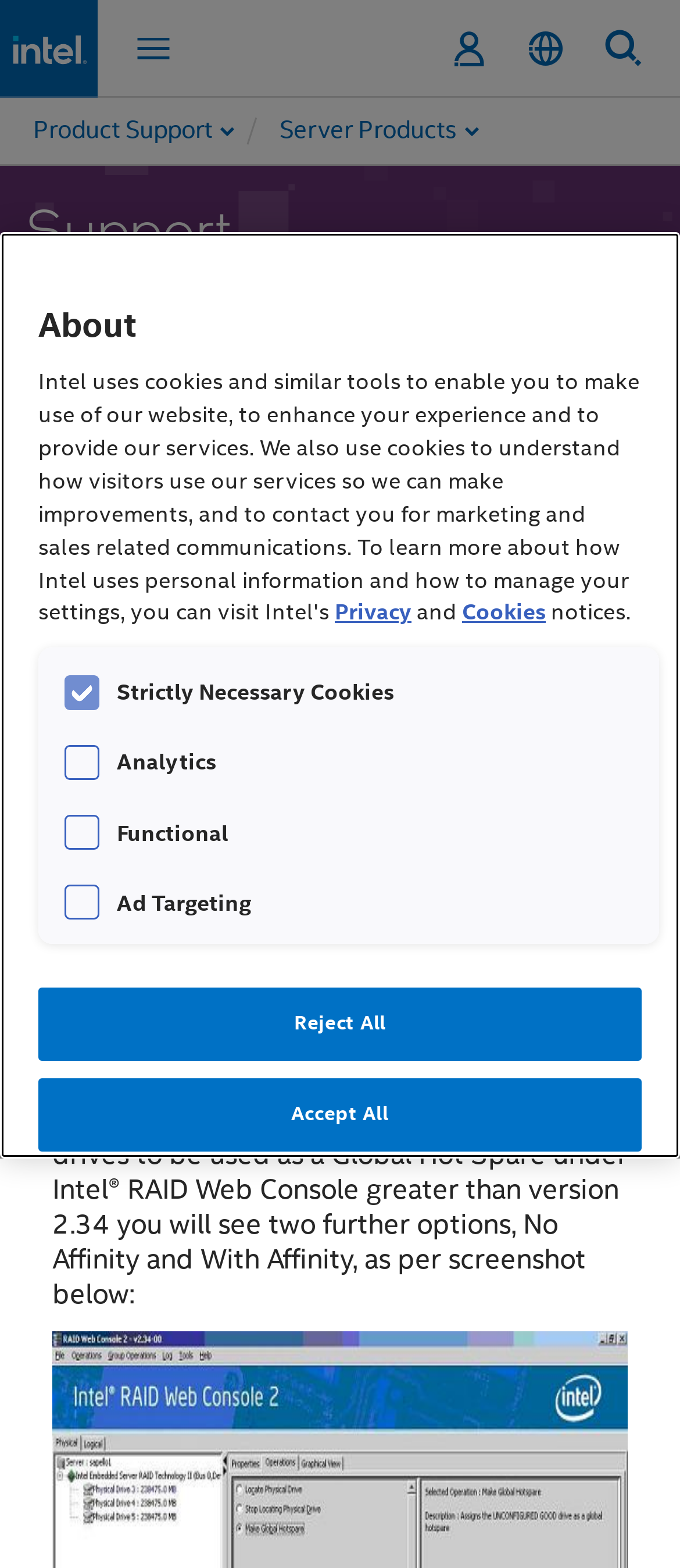Identify the bounding box coordinates of the region that needs to be clicked to carry out this instruction: "Click on Accounting category". Provide these coordinates as four float numbers ranging from 0 to 1, i.e., [left, top, right, bottom].

None